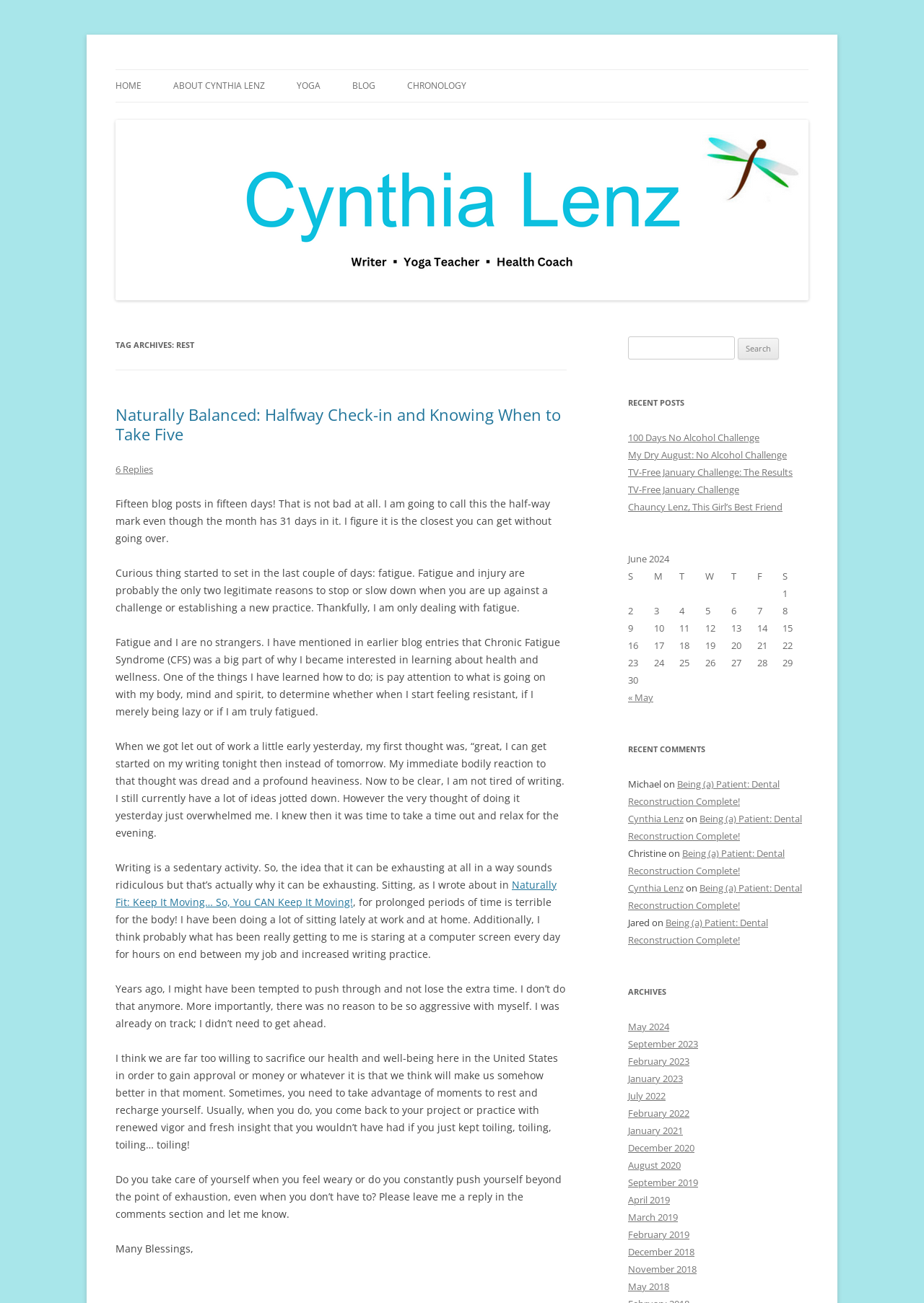Locate the bounding box coordinates of the element that should be clicked to fulfill the instruction: "View the 'RECENT POSTS' section".

[0.68, 0.303, 0.875, 0.316]